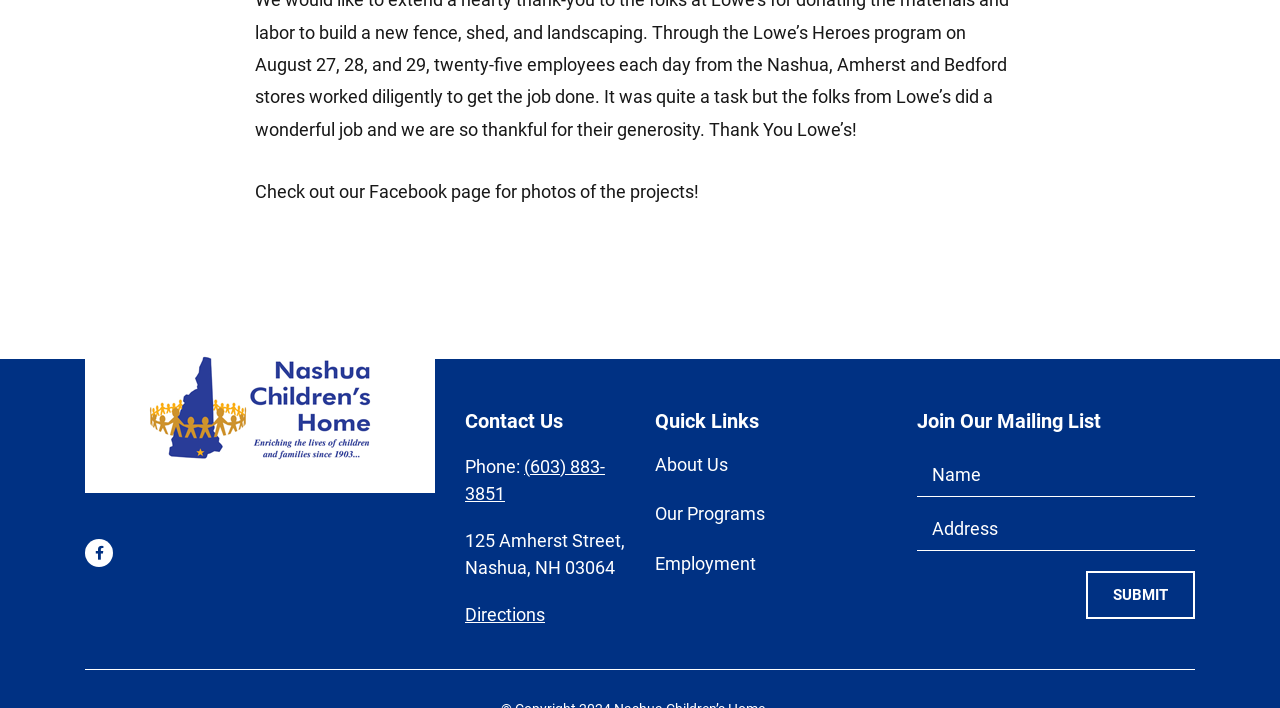From the webpage screenshot, identify the region described by title="Home". Provide the bounding box coordinates as (top-left x, top-left y, bottom-right x, bottom-right y), with each value being a floating point number between 0 and 1.

None